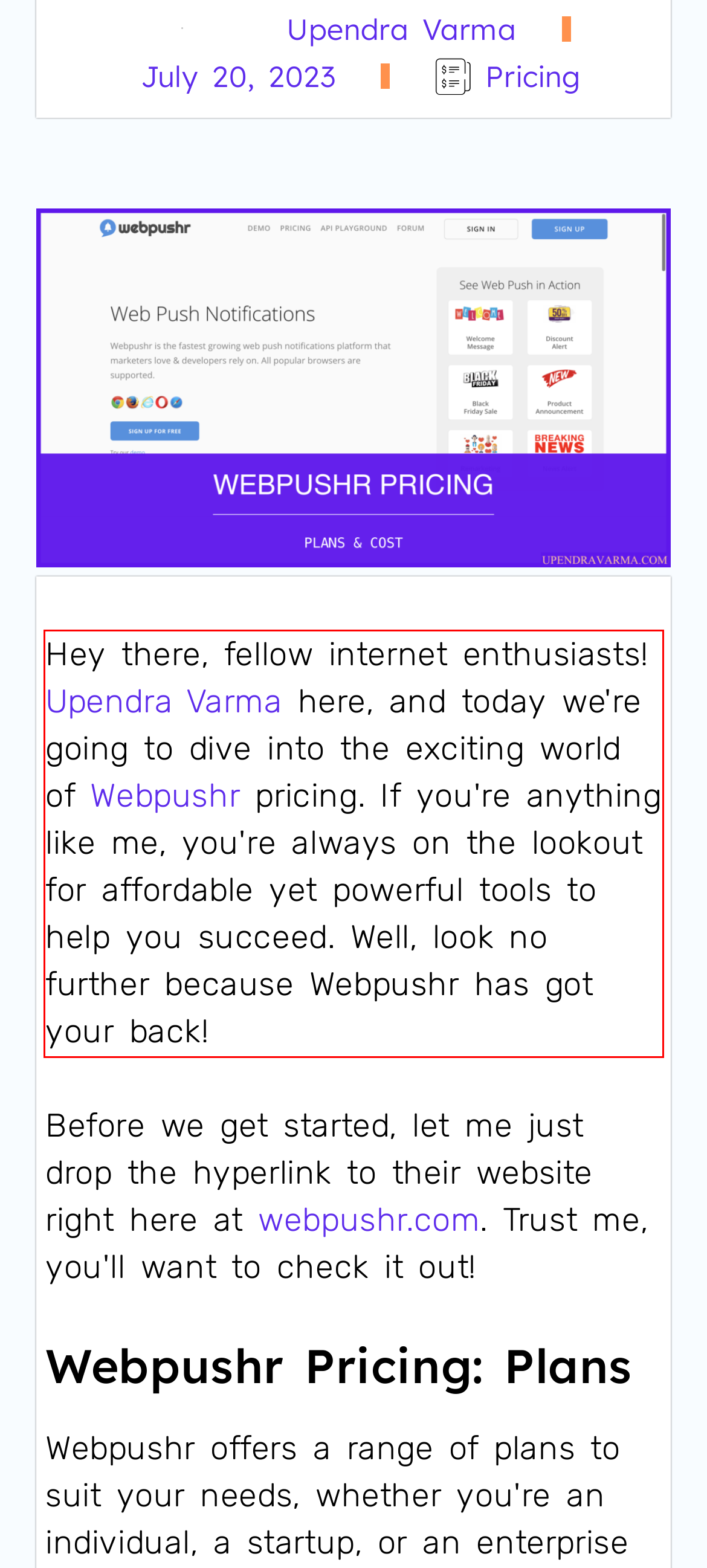Inspect the webpage screenshot that has a red bounding box and use OCR technology to read and display the text inside the red bounding box.

Hey there, fellow internet enthusiasts! Upendra Varma here, and today we're going to dive into the exciting world of Webpushr pricing. If you're anything like me, you're always on the lookout for affordable yet powerful tools to help you succeed. Well, look no further because Webpushr has got your back!